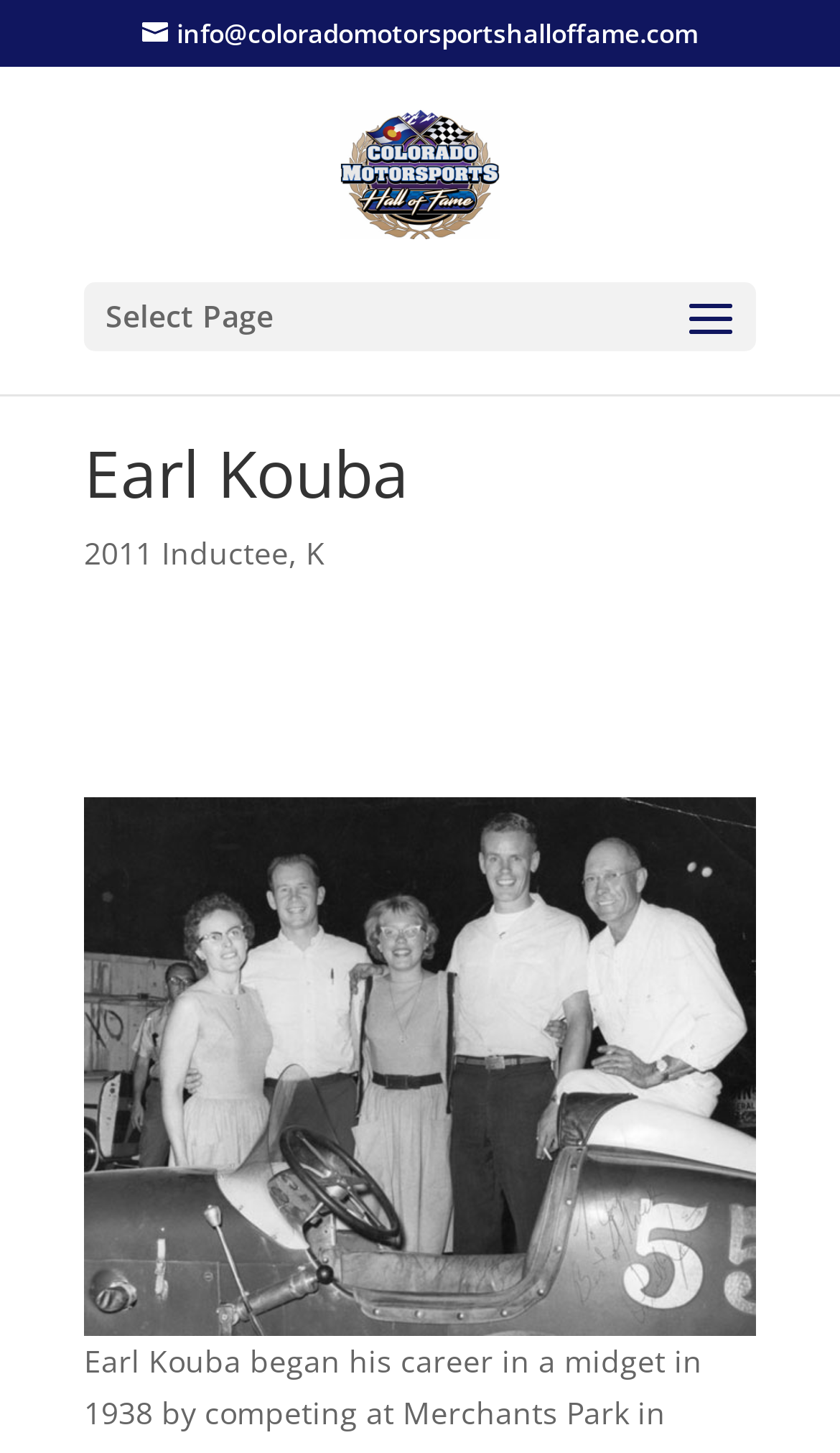From the webpage screenshot, predict the bounding box of the UI element that matches this description: "2011 Inductee".

[0.1, 0.367, 0.344, 0.395]